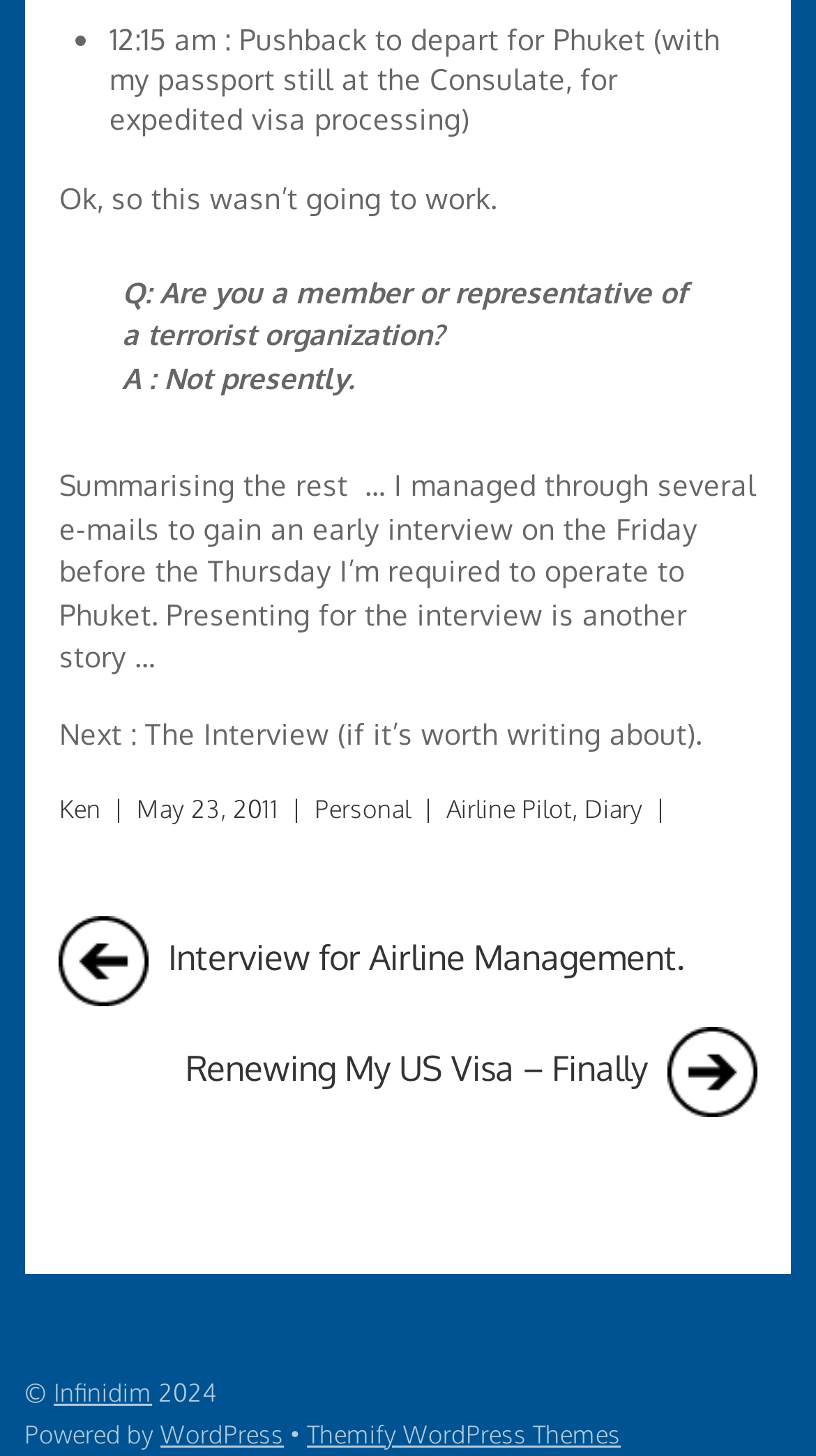Based on the element description Personal, identify the bounding box coordinates for the UI element. The coordinates should be in the format (top-left x, top-left y, bottom-right x, bottom-right y) and within the 0 to 1 range.

[0.385, 0.545, 0.503, 0.567]